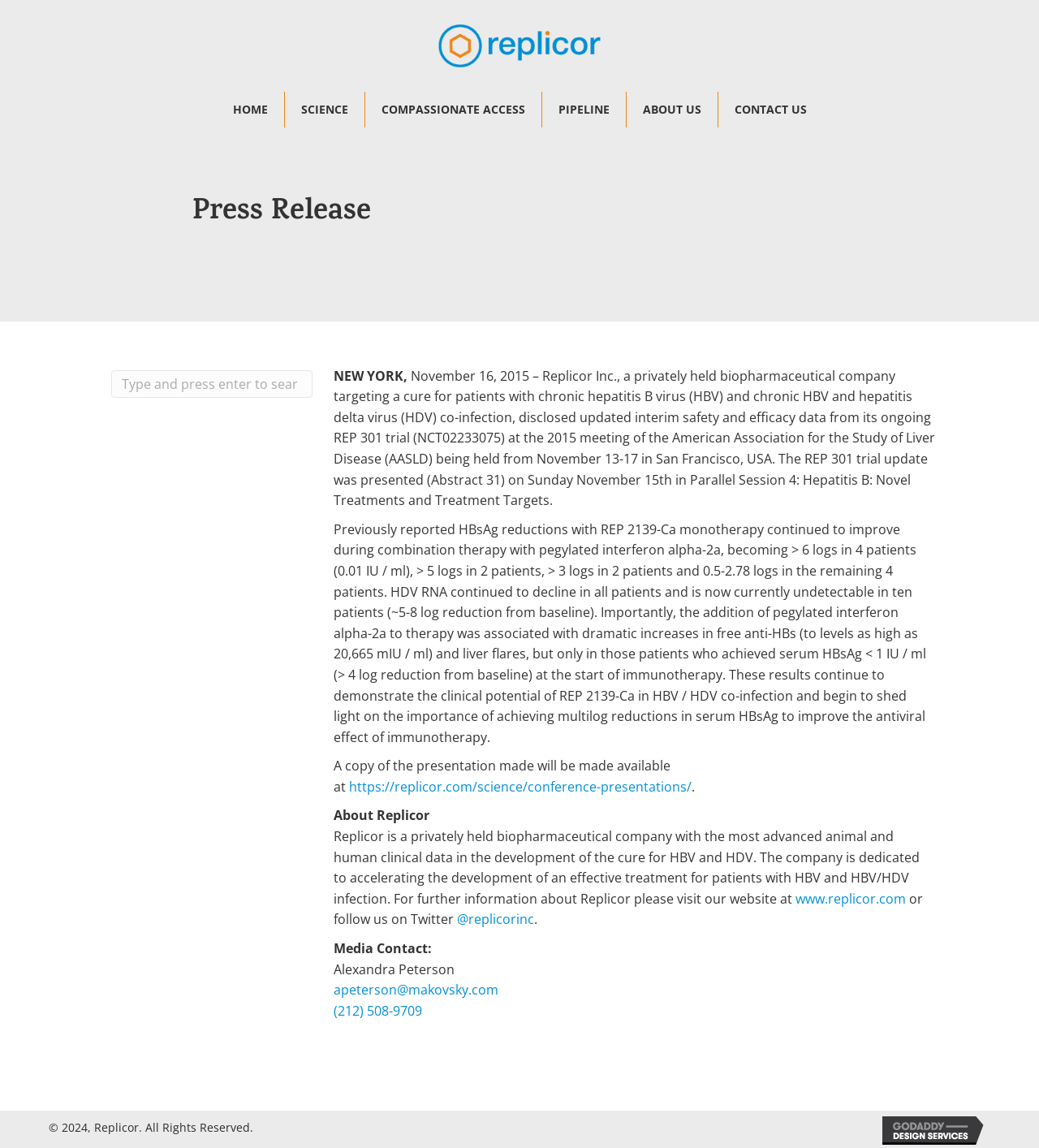Find the bounding box coordinates of the element to click in order to complete the given instruction: "Follow Replicor on Twitter."

[0.44, 0.793, 0.514, 0.809]